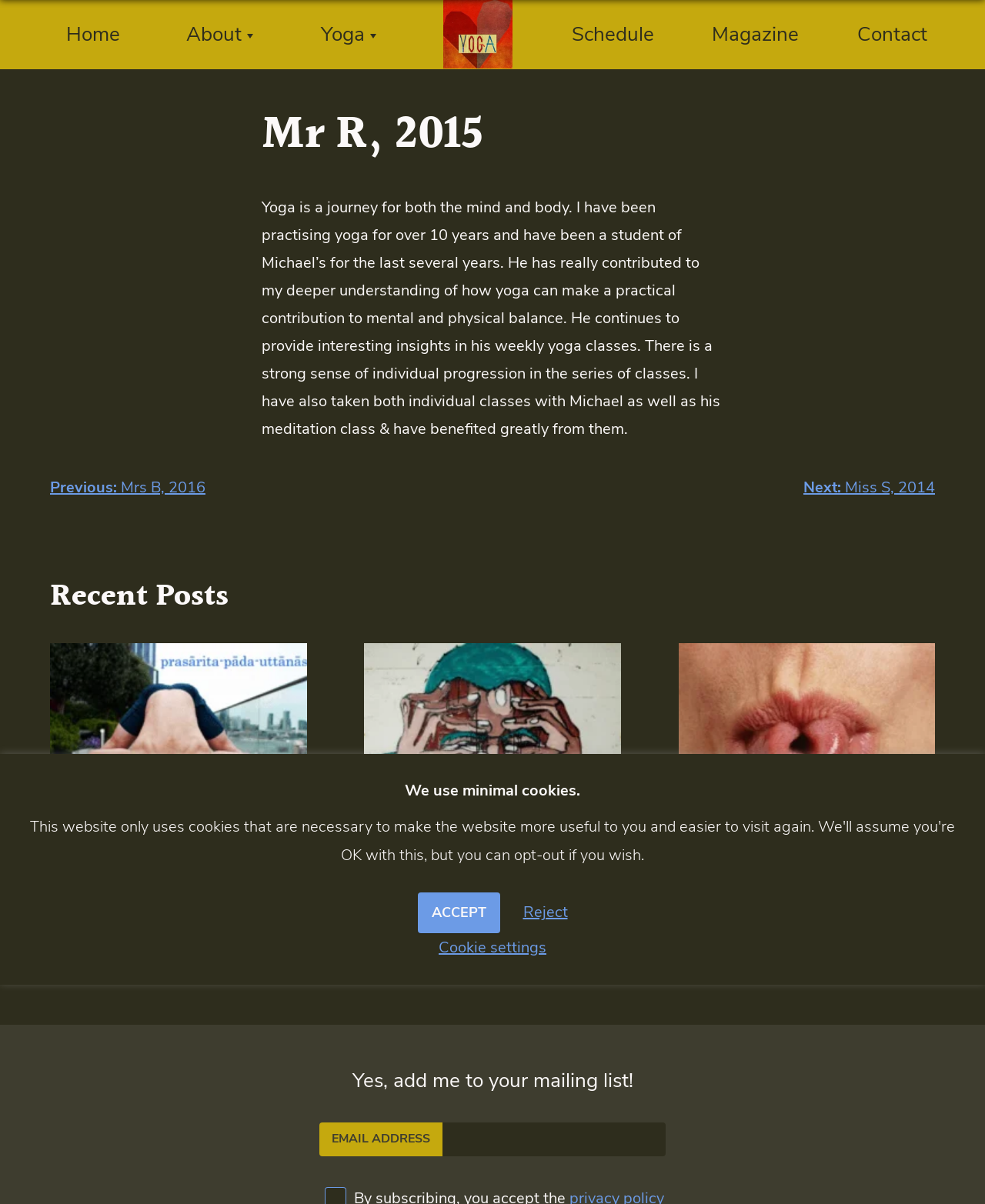What is the purpose of the textbox at the bottom of the page?
Using the image provided, answer with just one word or phrase.

to enter email address